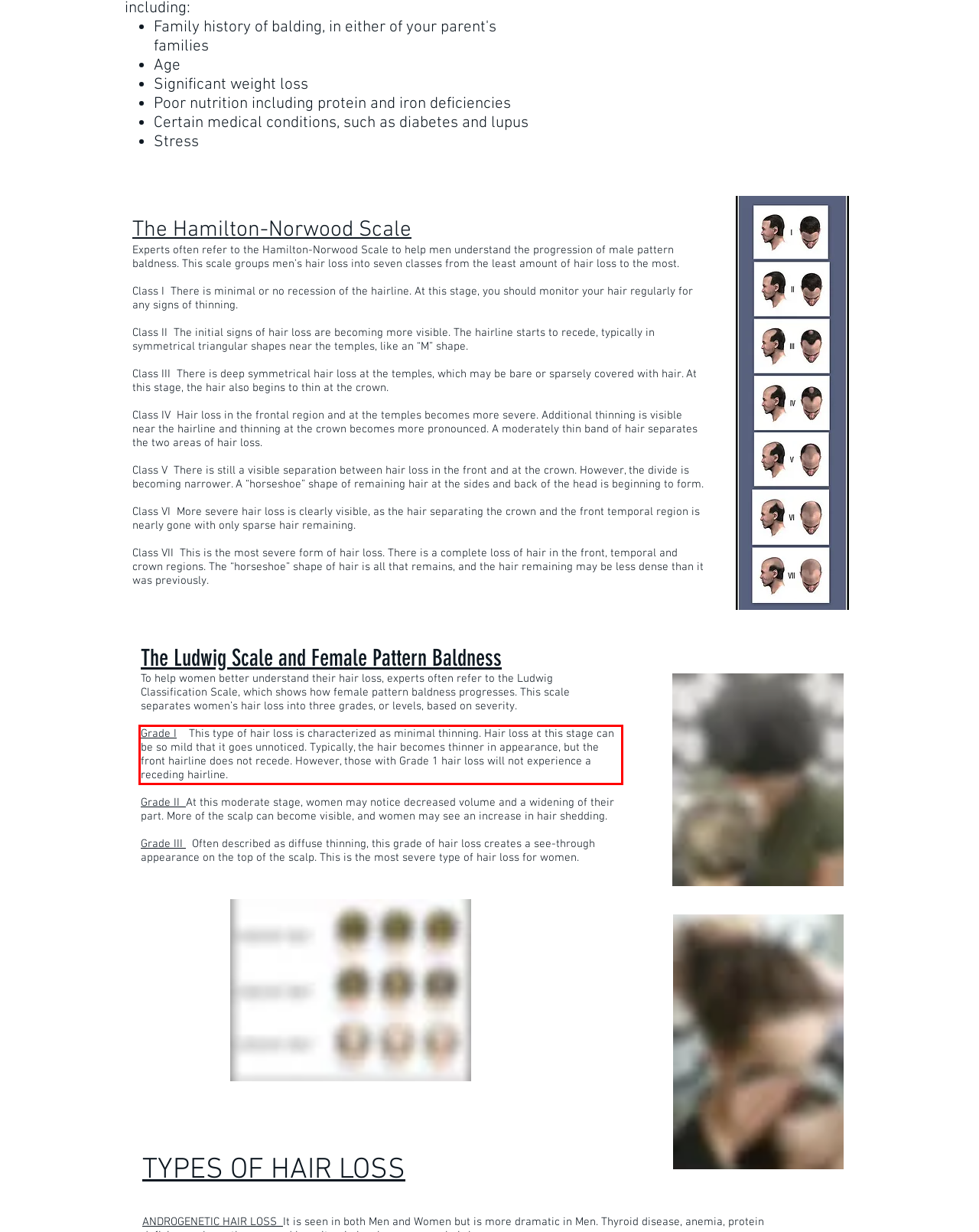Given a webpage screenshot with a red bounding box, perform OCR to read and deliver the text enclosed by the red bounding box.

Grade I This type of hair loss is characterized as minimal thinning. Hair loss at this stage can be so mild that it goes unnoticed. Typically, the hair becomes thinner in appearance, but the front hairline does not recede. However, those with Grade 1 hair loss will not experience a receding hairline.